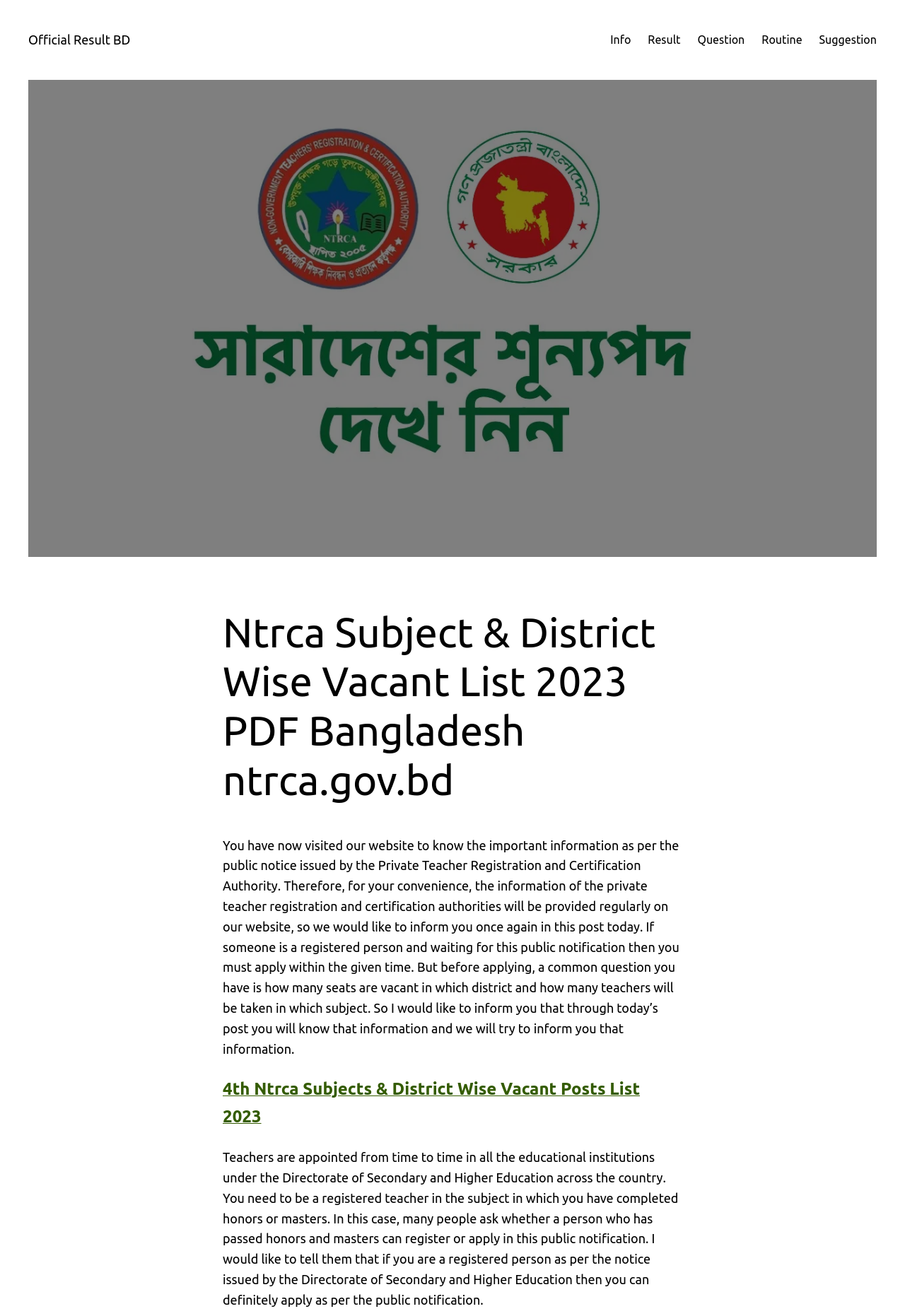Look at the image and write a detailed answer to the question: 
What is the eligibility criteria for applying to NTRCA?

According to the webpage content, individuals who are registered teachers can apply for the vacant posts. The text suggests that one needs to be a registered teacher in the subject they have completed their honors or masters degree in, in order to be eligible to apply.